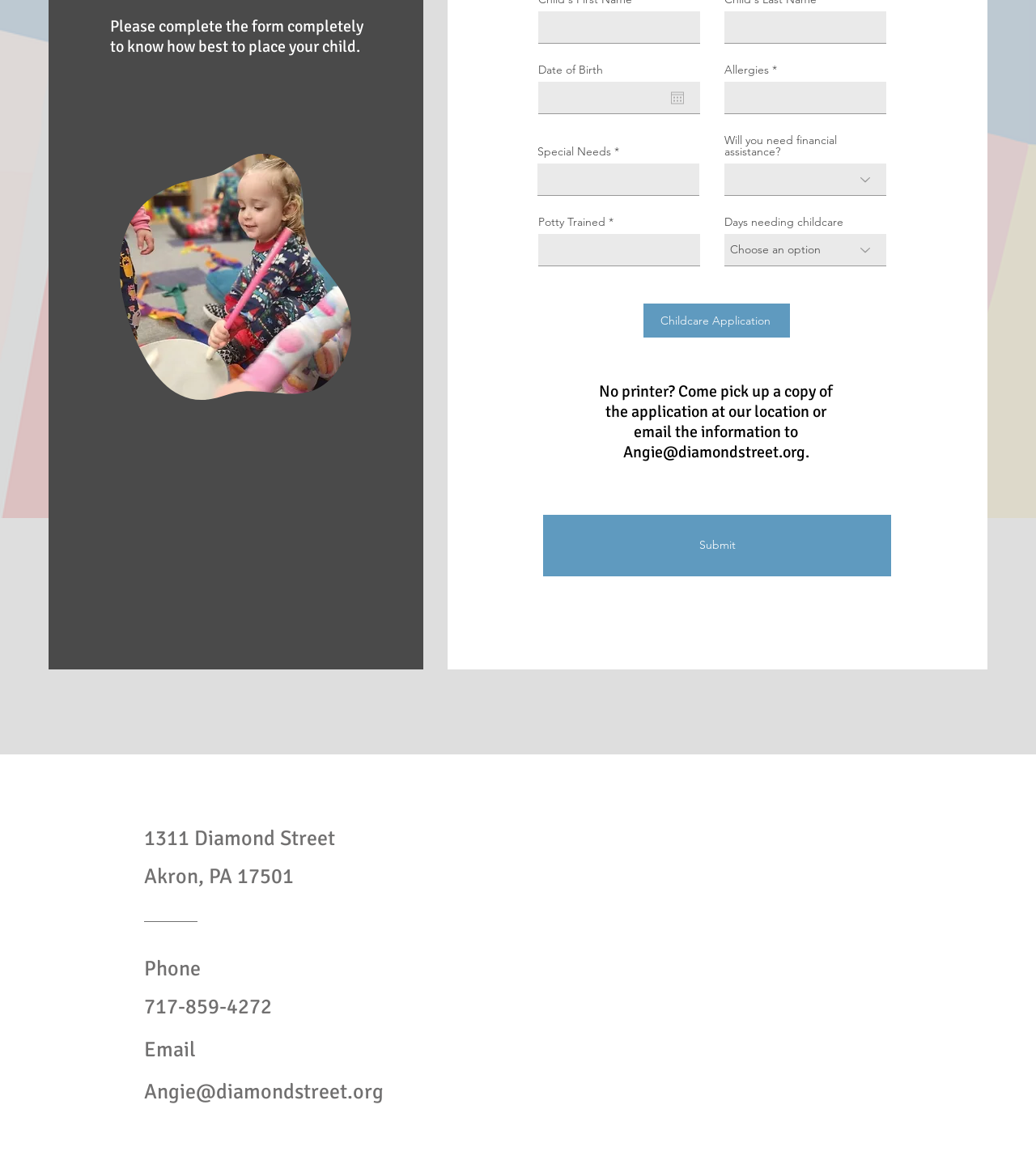Extract the bounding box coordinates for the UI element described by the text: "name="child's-last name"". The coordinates should be in the form of [left, top, right, bottom] with values between 0 and 1.

[0.7, 0.01, 0.856, 0.038]